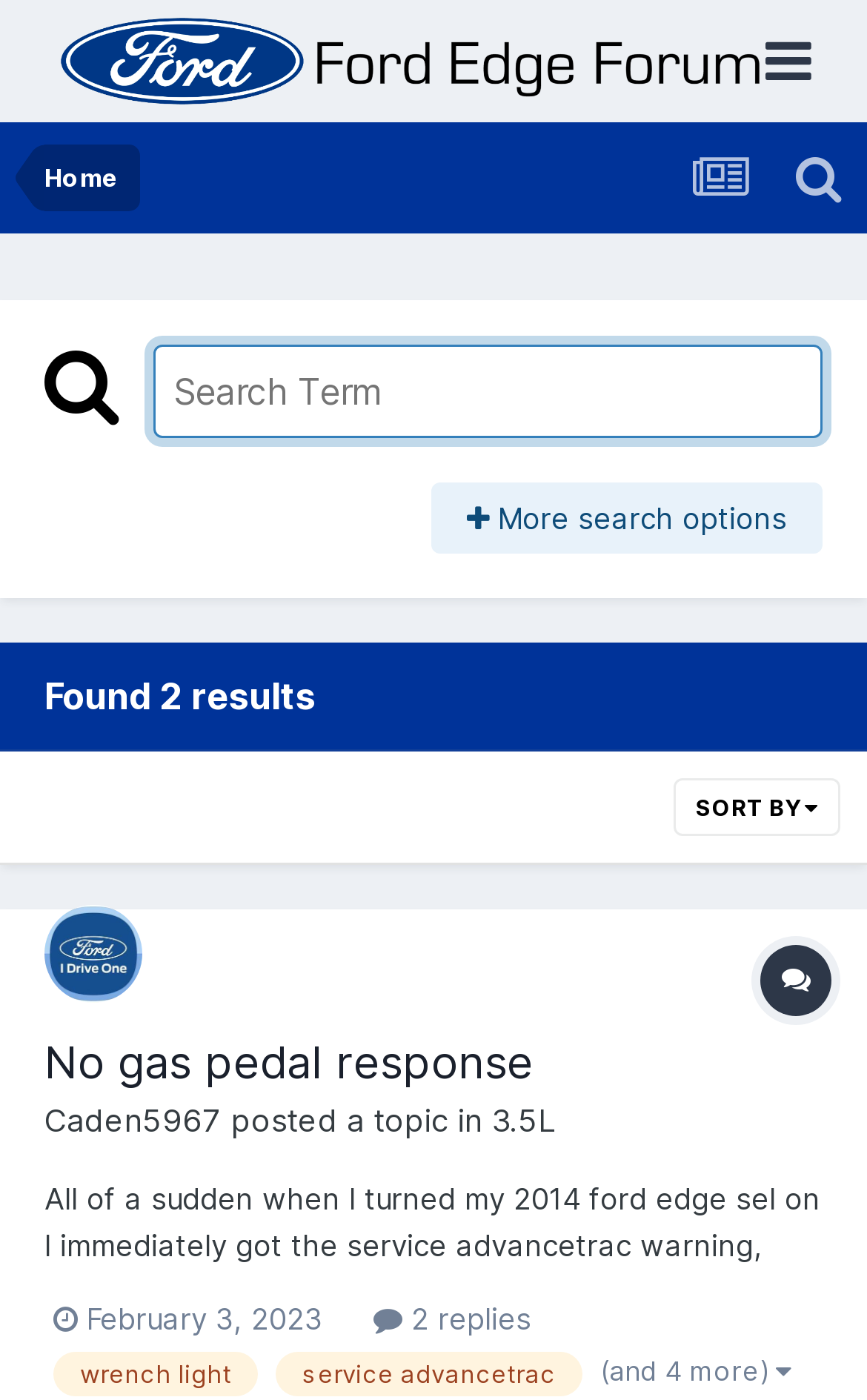Give the bounding box coordinates for the element described as: "Caden5967".

[0.051, 0.787, 0.256, 0.814]